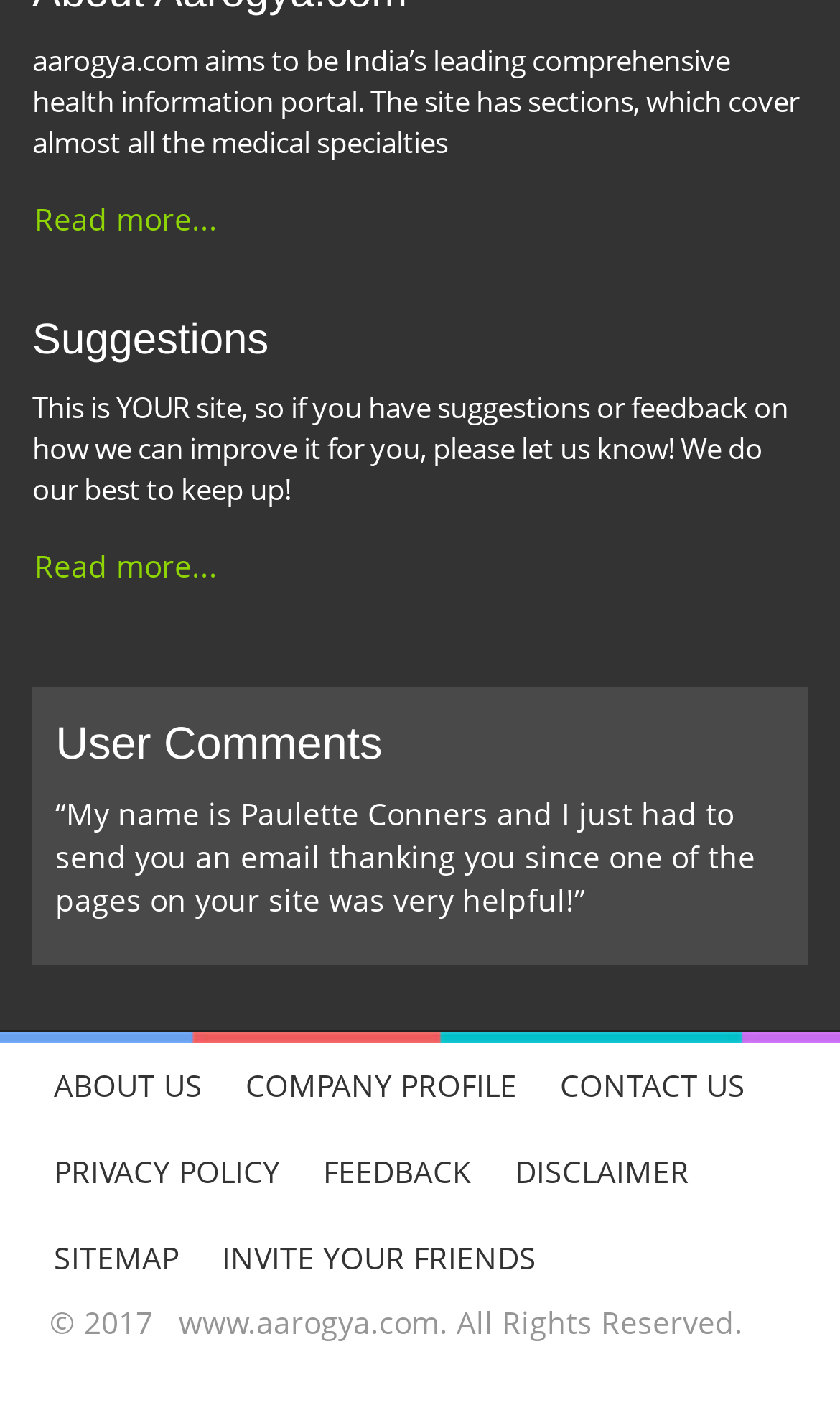Give a concise answer using only one word or phrase for this question:
Who is the person quoted in the 'User Comments' section?

Paulette Conners